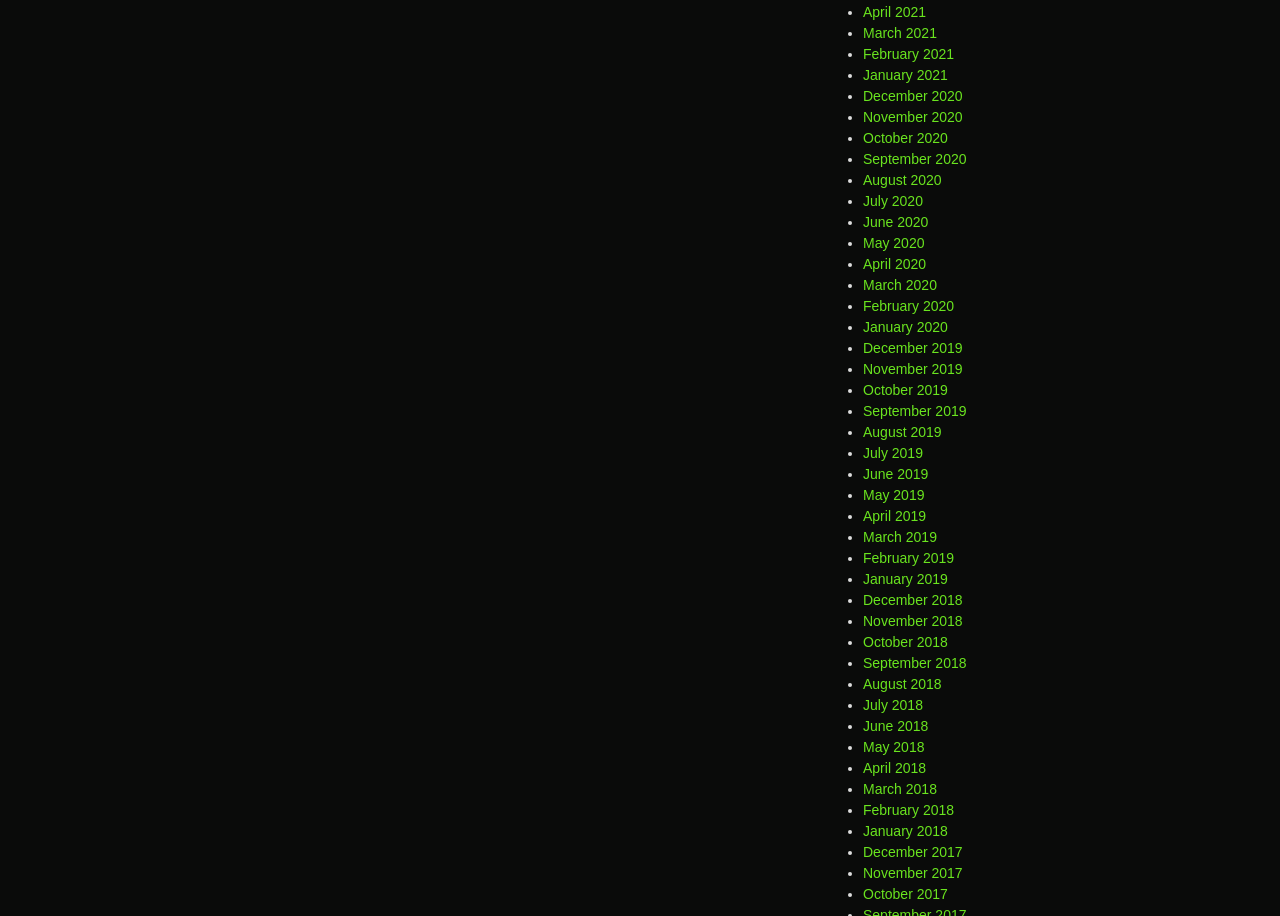Please answer the following question using a single word or phrase: 
Is there a link for the current month?

Unknown